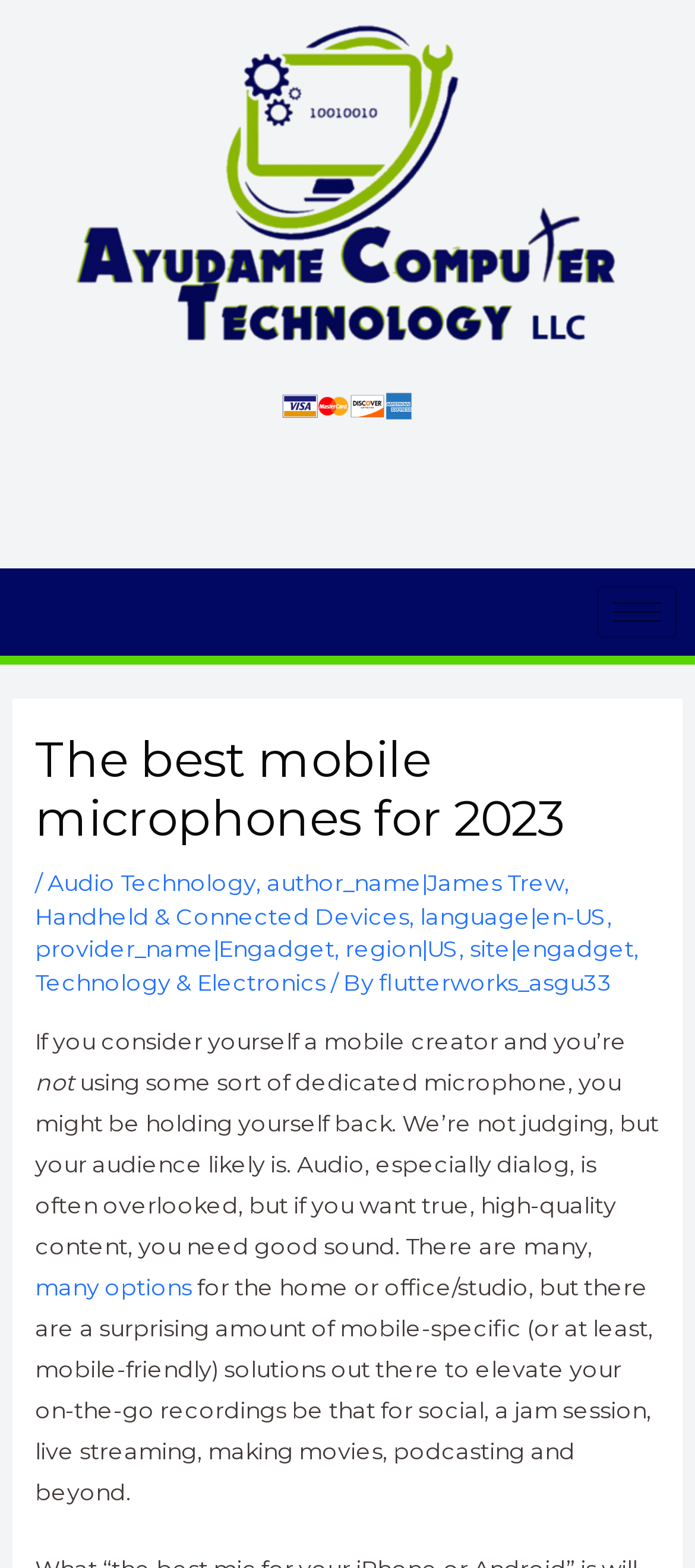Specify the bounding box coordinates of the area that needs to be clicked to achieve the following instruction: "Login to the website".

None